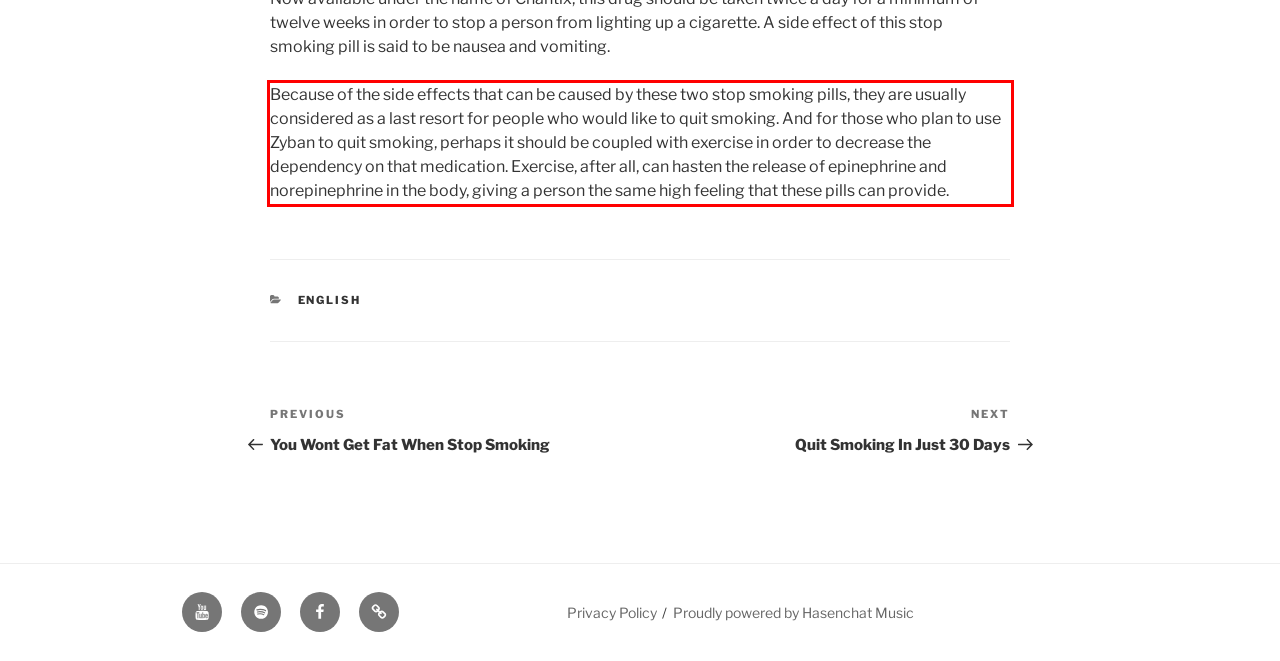Please identify the text within the red rectangular bounding box in the provided webpage screenshot.

Because of the side effects that can be caused by these two stop smoking pills, they are usually considered as a last resort for people who would like to quit smoking. And for those who plan to use Zyban to quit smoking, perhaps it should be coupled with exercise in order to decrease the dependency on that medication. Exercise, after all, can hasten the release of epinephrine and norepinephrine in the body, giving a person the same high feeling that these pills can provide.